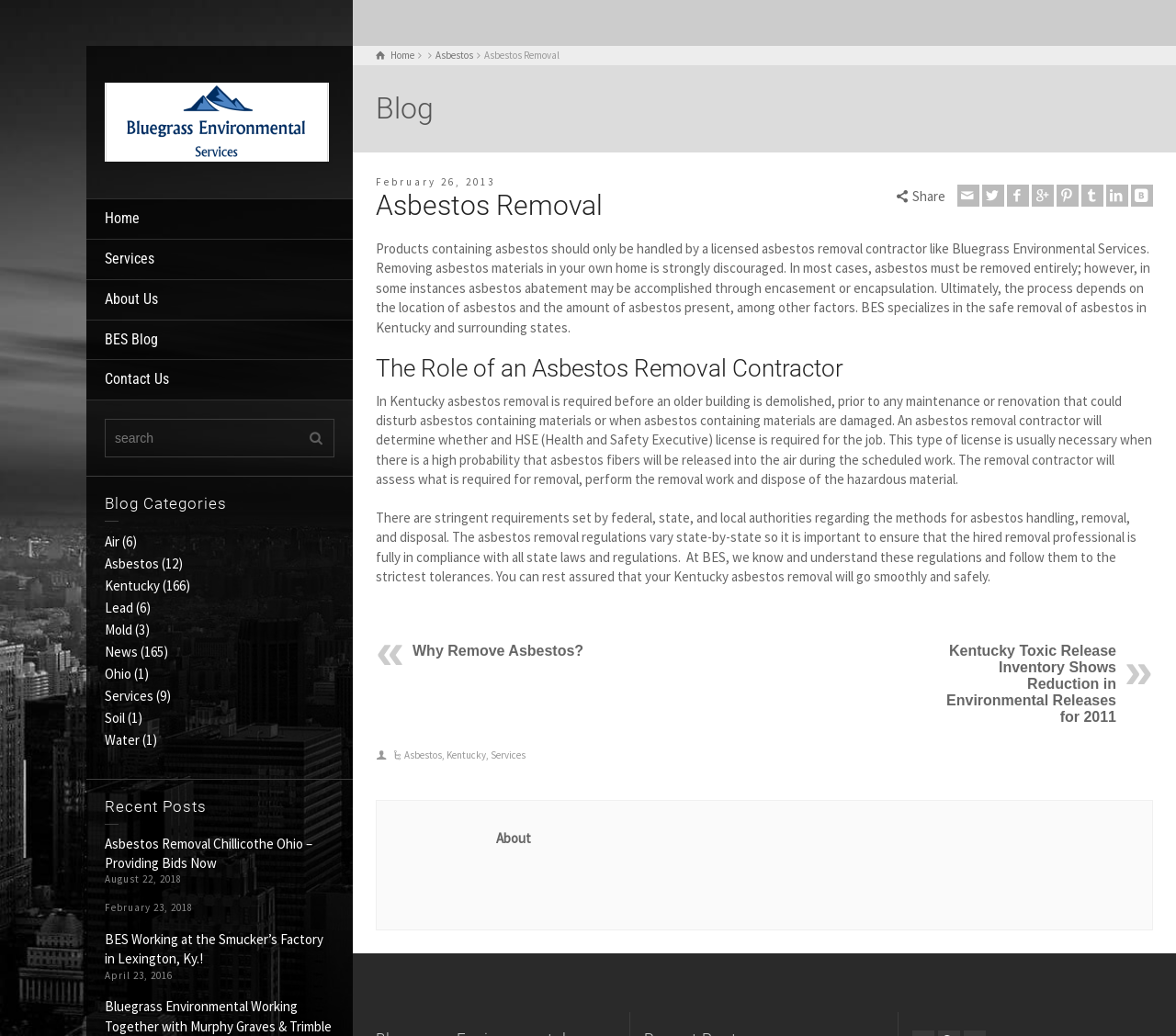Give an extensive and precise description of the webpage.

The webpage is about asbestos removal services provided by Bluegrass Environmental Services. At the top, there is a logo and a navigation menu with links to "Home", "Services", "About Us", "BES Blog", and "Contact Us". Below the navigation menu, there is a search box.

On the left side, there is a section titled "Blog Categories" with links to various categories such as "Air", "Asbestos", "Kentucky", "Lead", "Mold", "News", "Ohio", "Services", "Soil", and "Water". Each category has a number in parentheses, indicating the number of posts in that category.

Below the blog categories, there is a section titled "Recent Posts" with links to several blog posts, including "Asbestos Removal Chillicothe Ohio – Providing Bids Now", "BES Working at the Smucker’s Factory in Lexington, Ky.!", and others. Each post has a date listed below the title.

The main content area has a heading "Blog" and an article with a title "Asbestos Removal". The article discusses the importance of hiring a licensed asbestos removal contractor and the process of asbestos removal, including the need for removal, abatement, and disposal. The article also explains the role of an asbestos removal contractor in Kentucky and the regulations surrounding asbestos handling, removal, and disposal.

At the bottom of the article, there are links to related posts, including "Why Remove Asbestos?" and "Kentucky Toxic Release Inventory Shows Reduction in Environmental Releases for 2011". There are also social media sharing links and a section titled "About" with a brief description of the company.

On the right side, there is a section with links to "Home", "Asbestos", and "Blog", as well as a heading "Asbestos Removal" with a brief description of the company's services.